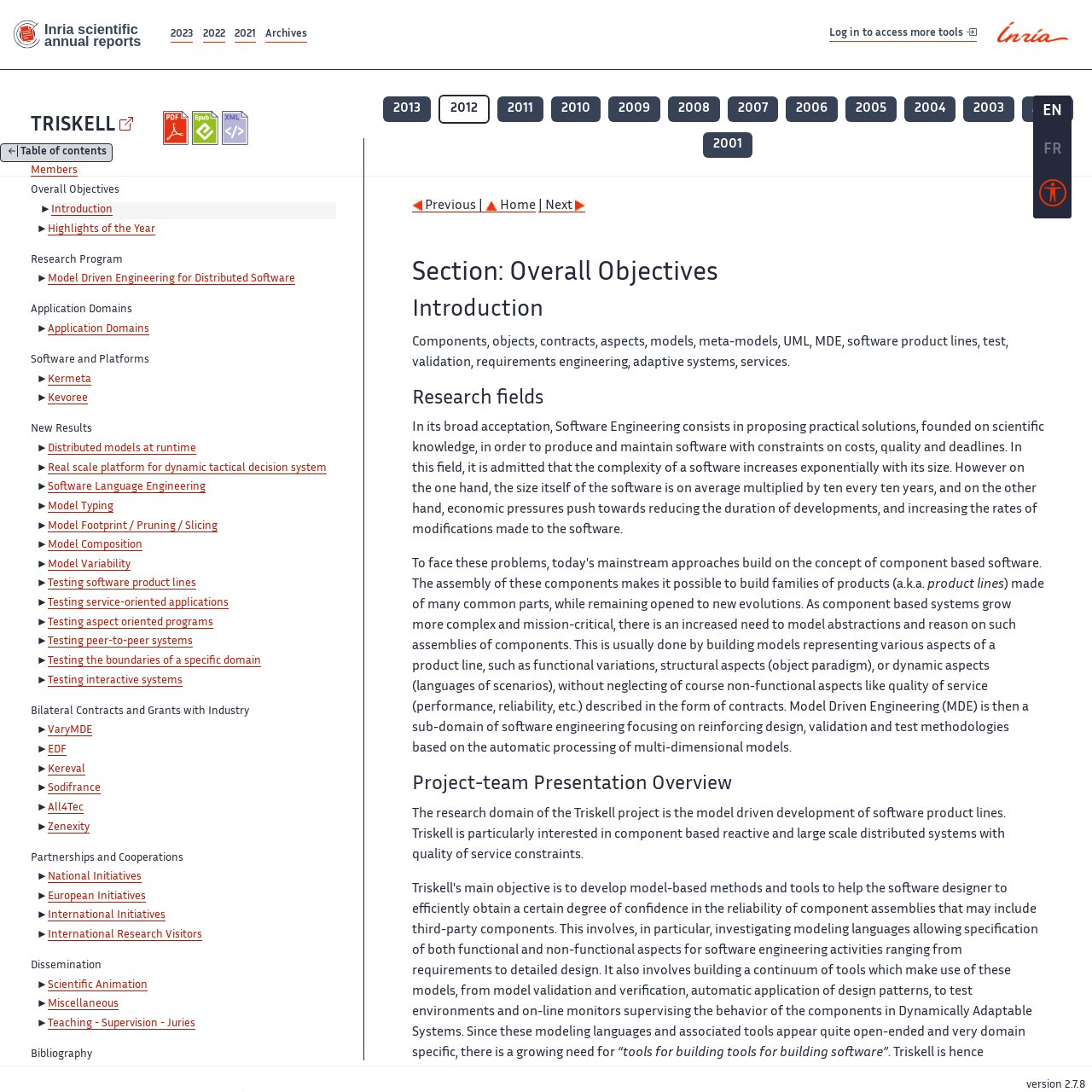Highlight the bounding box coordinates of the region I should click on to meet the following instruction: "Download the 'PDF version' of the report".

[0.149, 0.101, 0.176, 0.132]